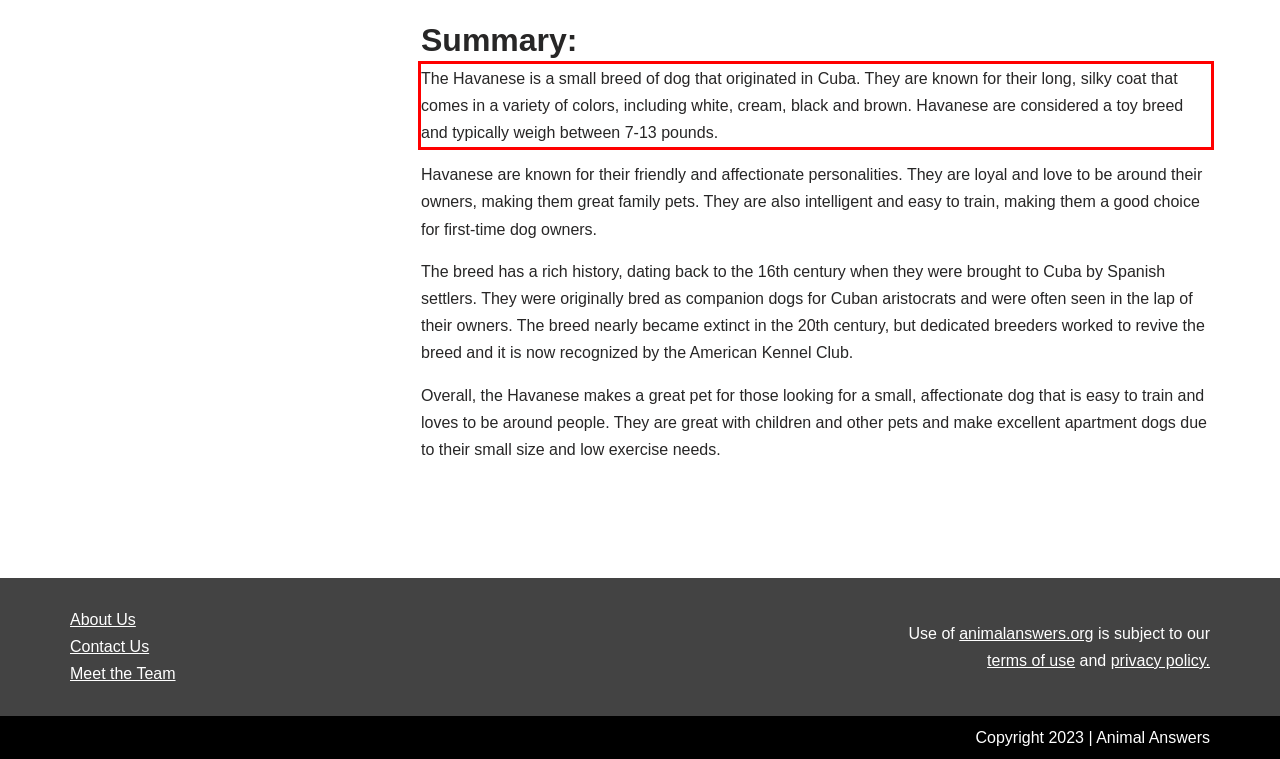You are given a screenshot of a webpage with a UI element highlighted by a red bounding box. Please perform OCR on the text content within this red bounding box.

The Havanese is a small breed of dog that originated in Cuba. They are known for their long, silky coat that comes in a variety of colors, including white, cream, black and brown. Havanese are considered a toy breed and typically weigh between 7-13 pounds.